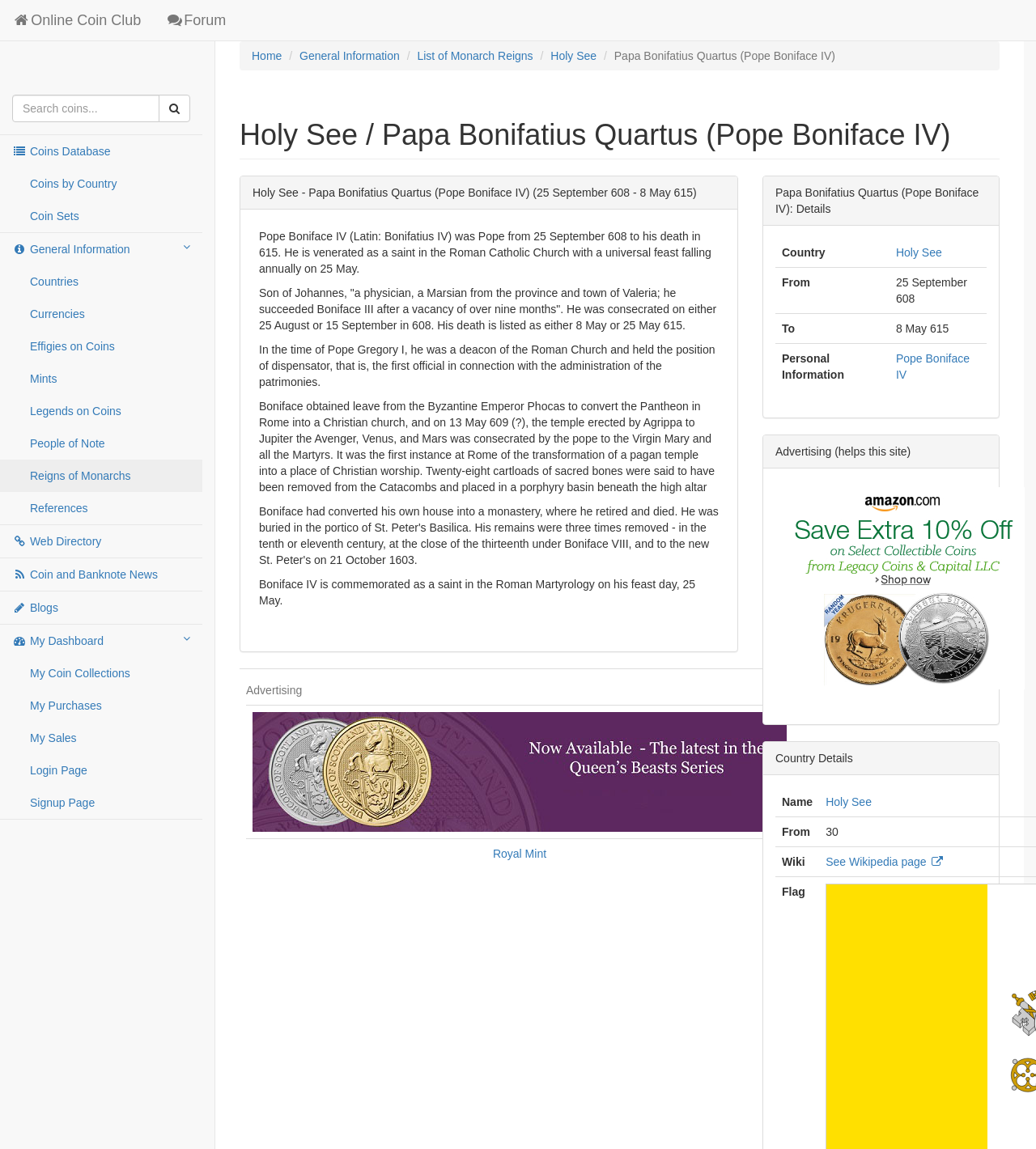Using the information from the screenshot, answer the following question thoroughly:
What is the name of the Pope described on this webpage?

I found the answer by looking at the heading 'Holy See / Papa Bonifatius Quartus (Pope Boniface IV)' and the StaticText 'Papa Bonifatius Quartus (Pope Boniface IV)' which indicates that the webpage is about Pope Boniface IV.